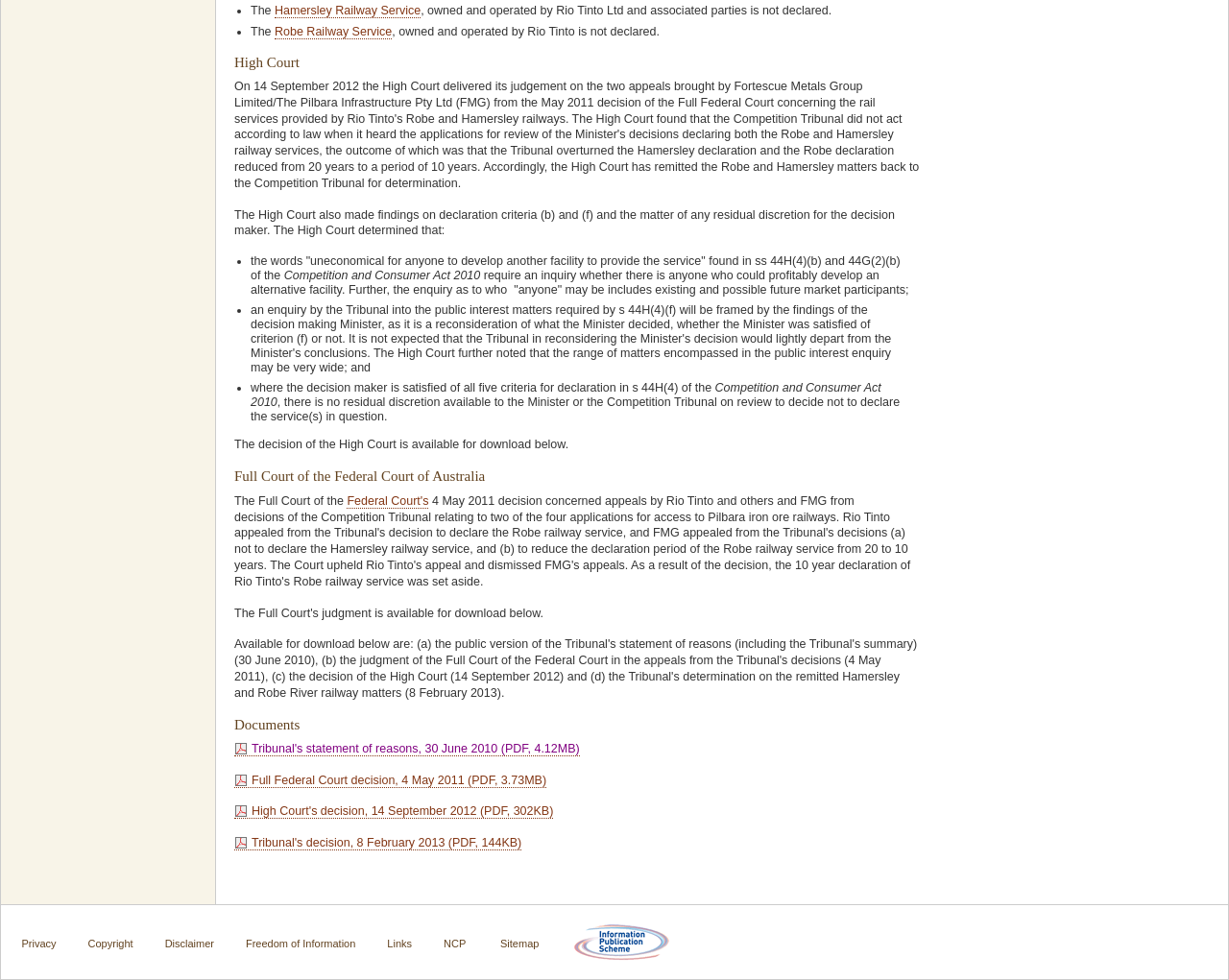Locate the bounding box of the UI element defined by this description: "Disclaimer". The coordinates should be given as four float numbers between 0 and 1, formatted as [left, top, right, bottom].

[0.121, 0.951, 0.187, 0.973]